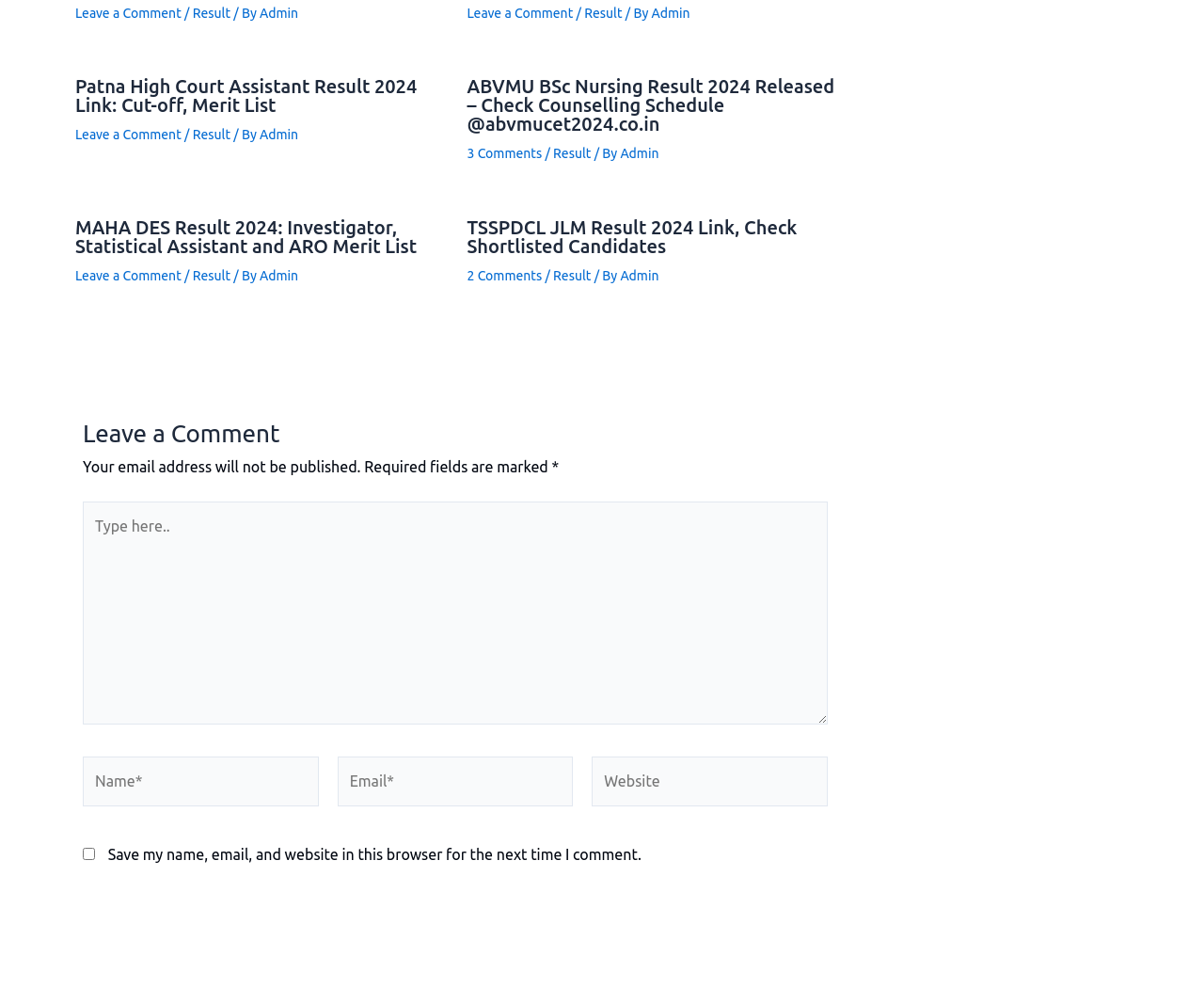What is the purpose of the text box at the bottom of the page? Look at the image and give a one-word or short phrase answer.

Leave a comment